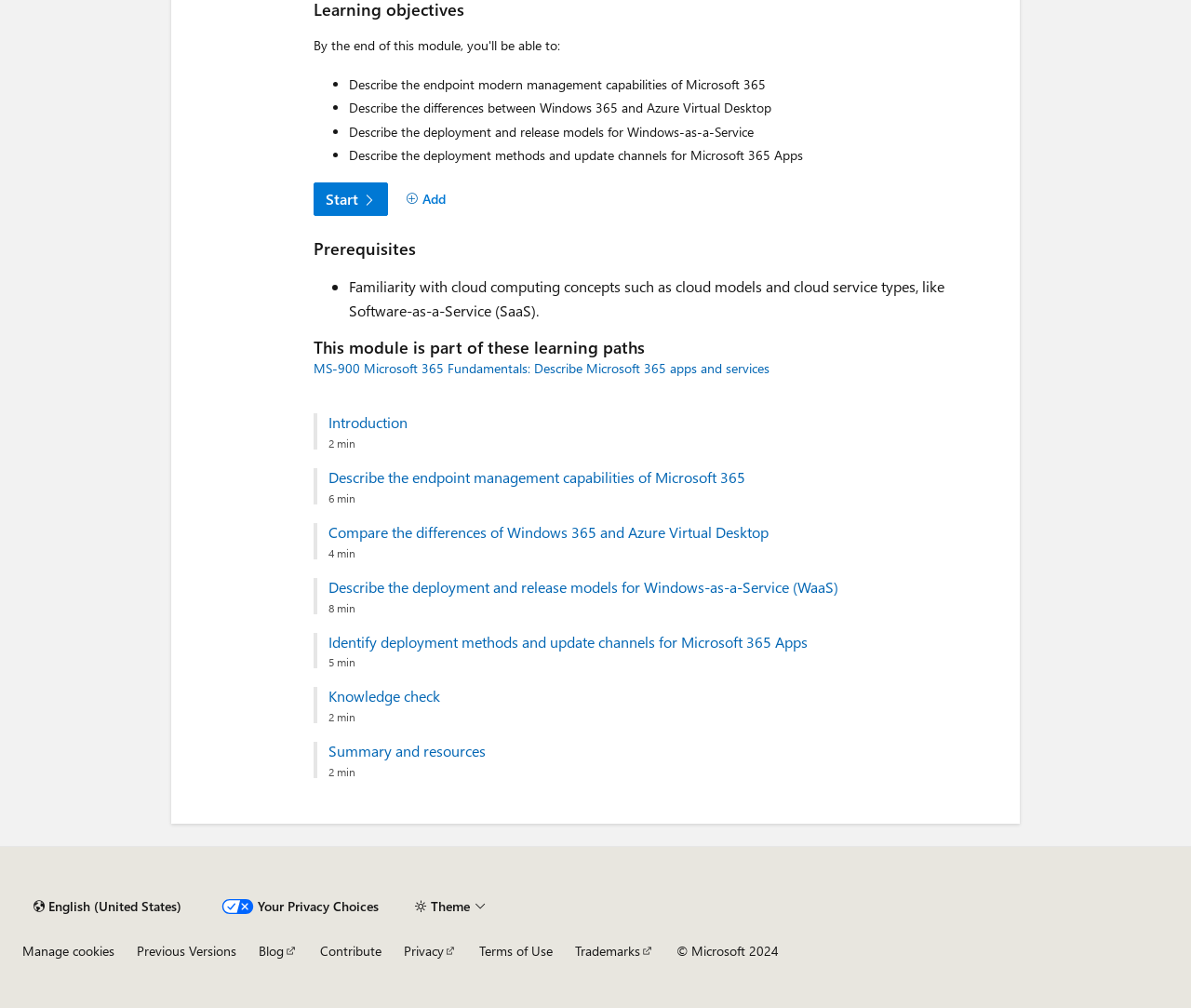Provide the bounding box coordinates for the specified HTML element described in this description: "Terms and conditions". The coordinates should be four float numbers ranging from 0 to 1, in the format [left, top, right, bottom].

None